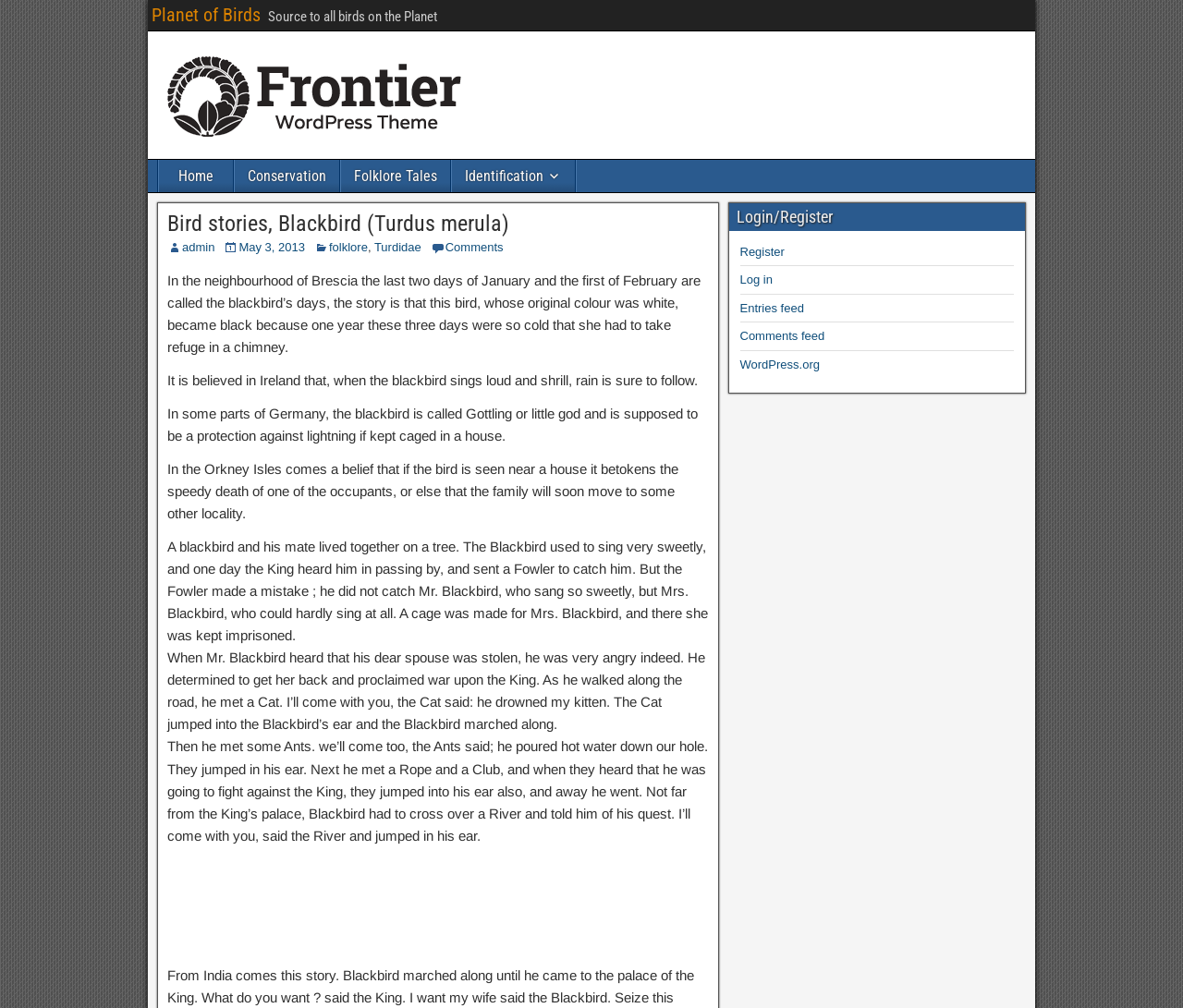Show me the bounding box coordinates of the clickable region to achieve the task as per the instruction: "Click on the 'Home' link".

[0.134, 0.159, 0.197, 0.191]